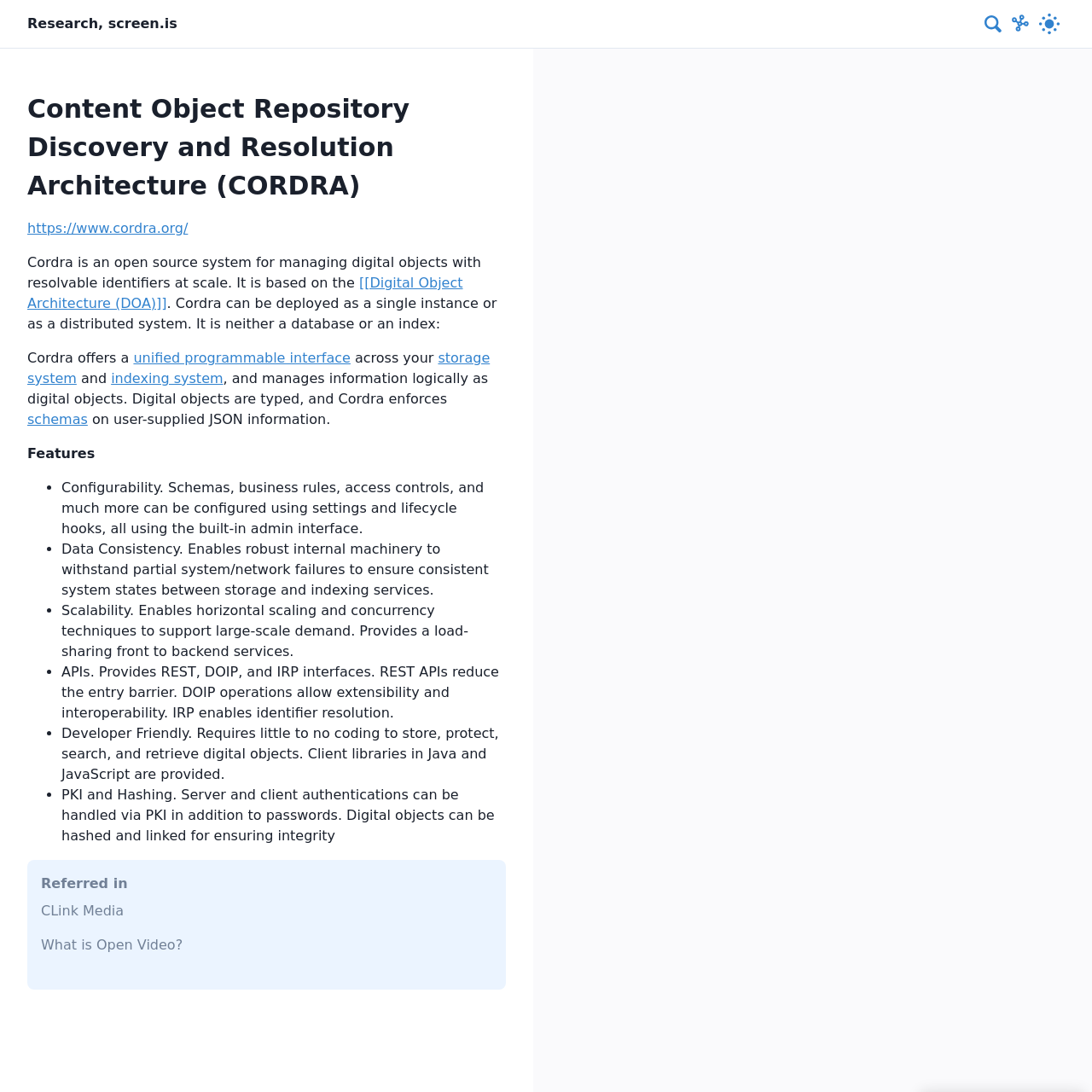Highlight the bounding box coordinates of the region I should click on to meet the following instruction: "Search for something".

[0.898, 0.008, 0.922, 0.036]